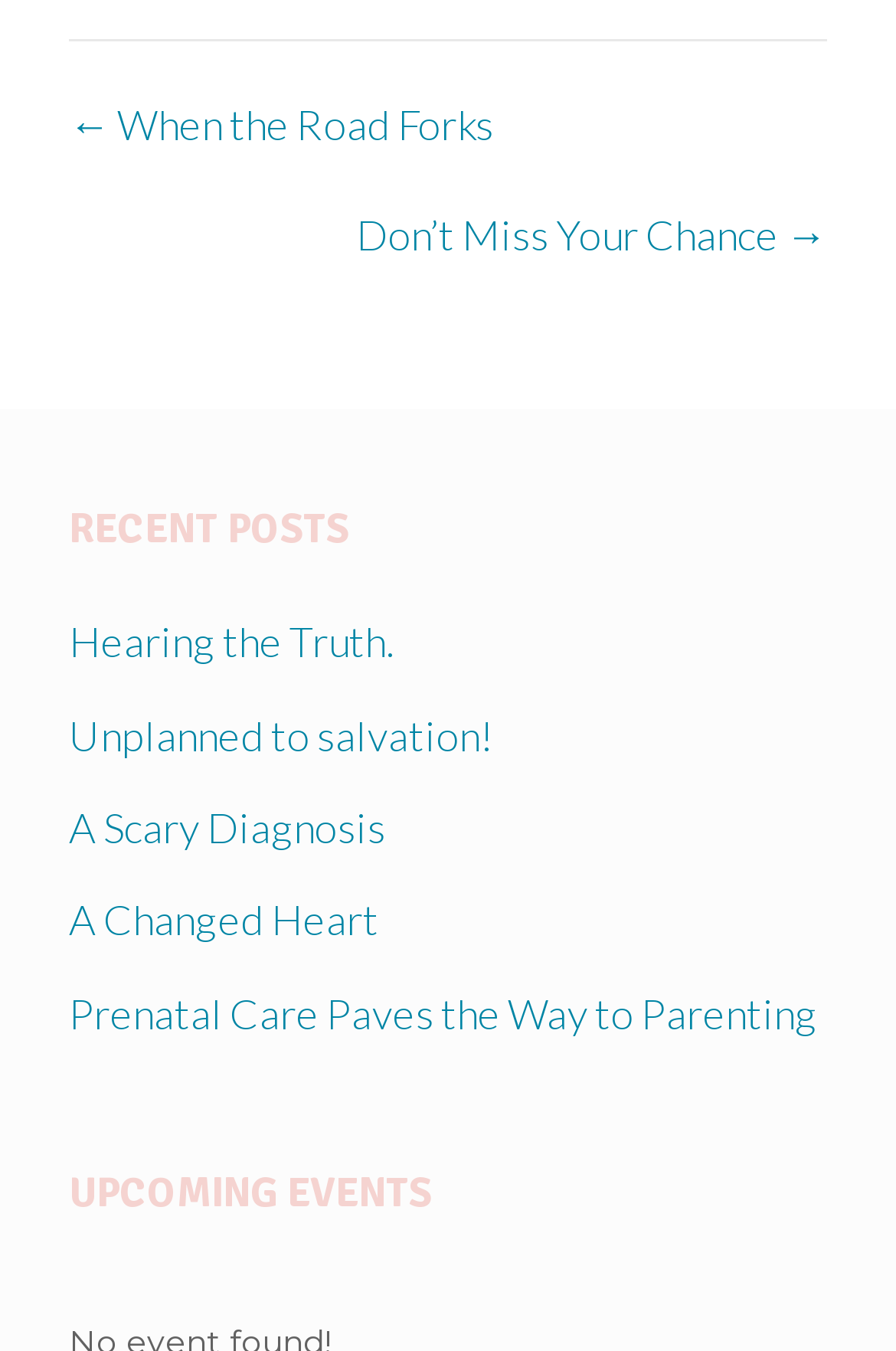What is the title of the second post?
Answer the question with just one word or phrase using the image.

Unplanned to salvation!